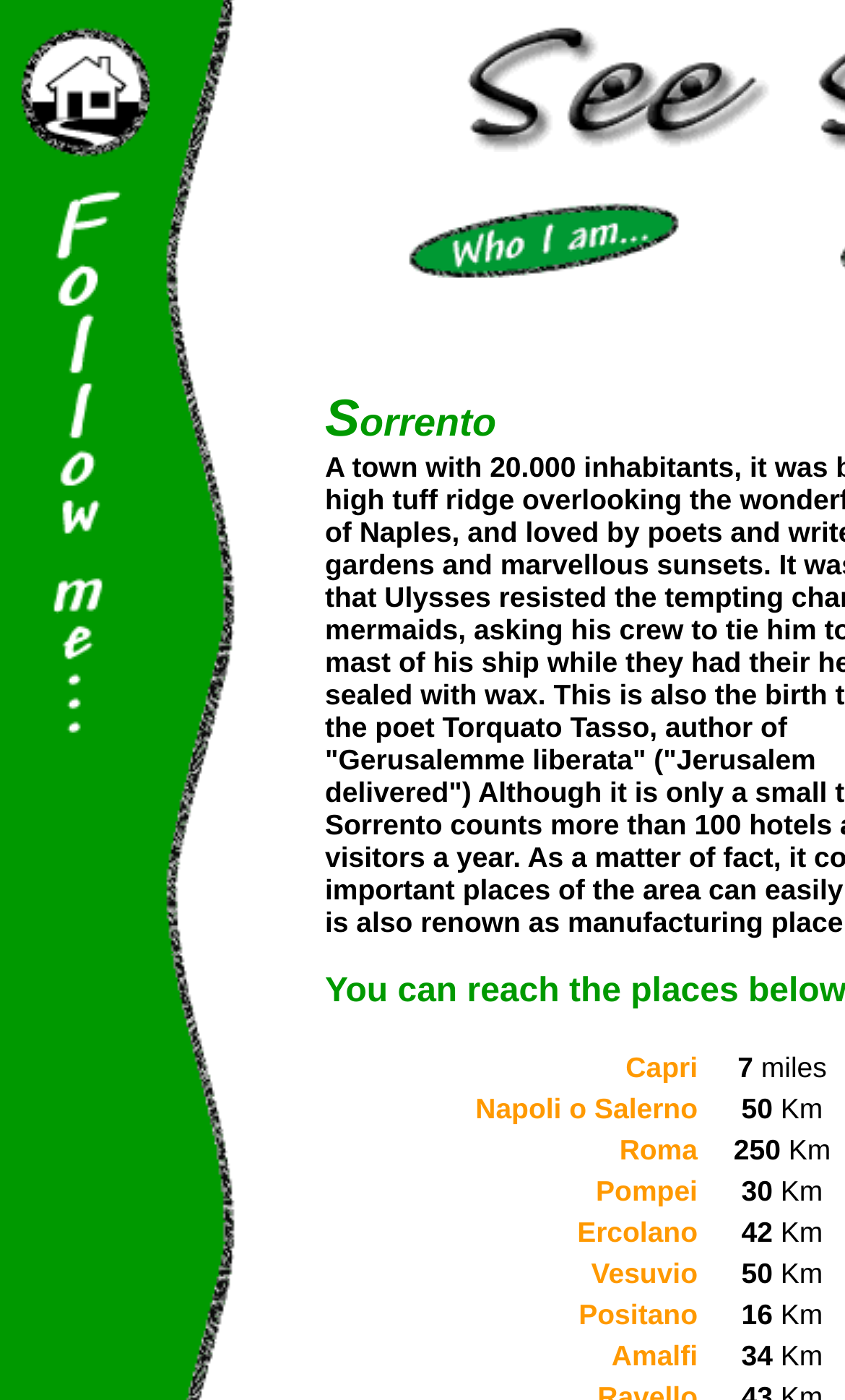Please answer the following question using a single word or phrase: 
How many images are on the webpage?

5